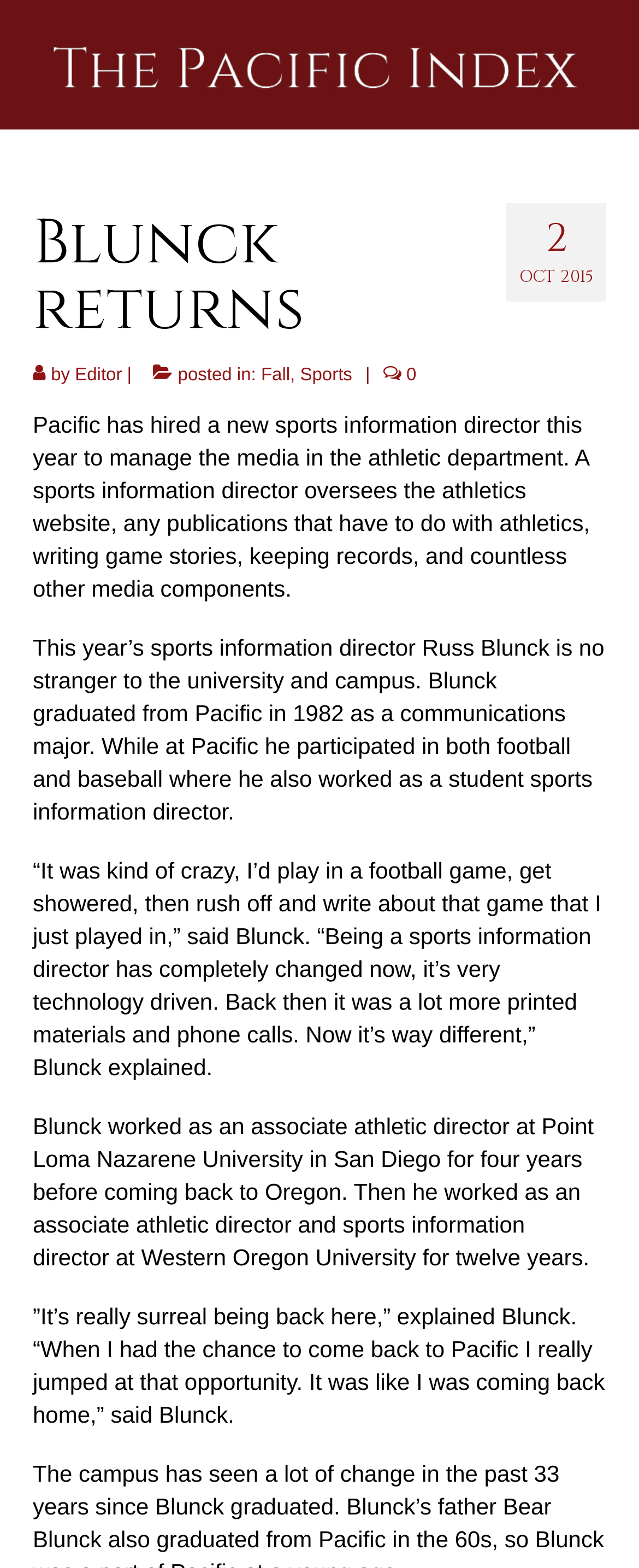Respond to the following query with just one word or a short phrase: 
Who is the sports information director at Pacific?

Russ Blunck